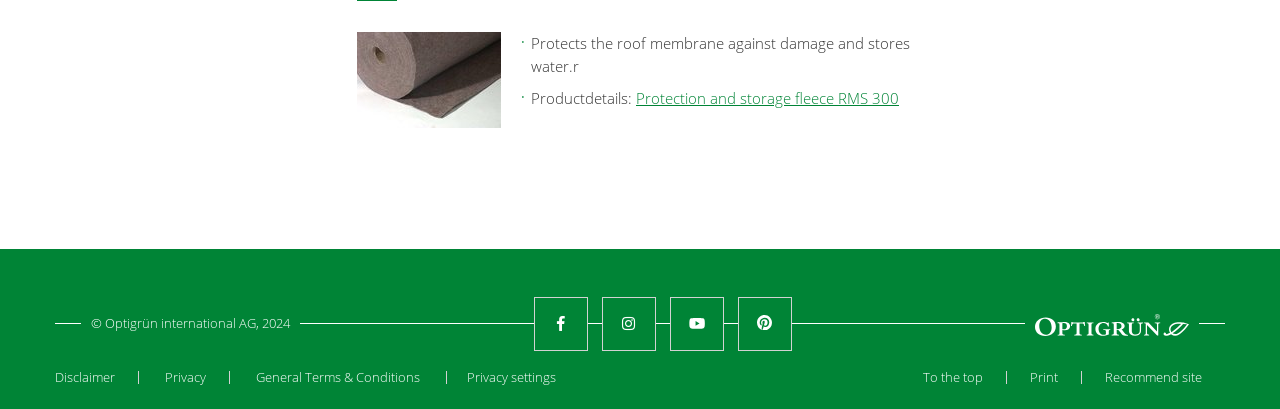Please give a succinct answer to the question in one word or phrase:
What is the copyright year?

2024